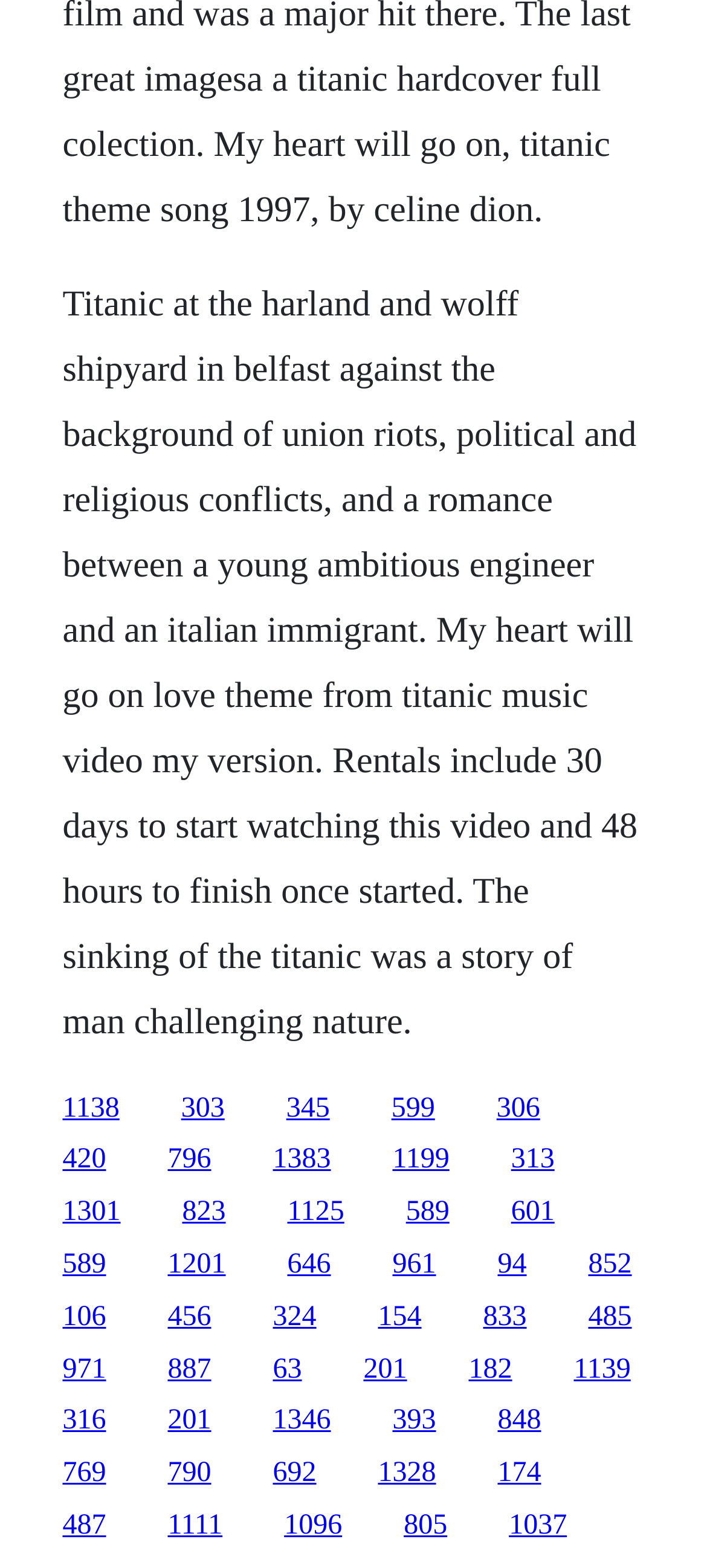Provide a brief response using a word or short phrase to this question:
What is the movie being described?

Titanic